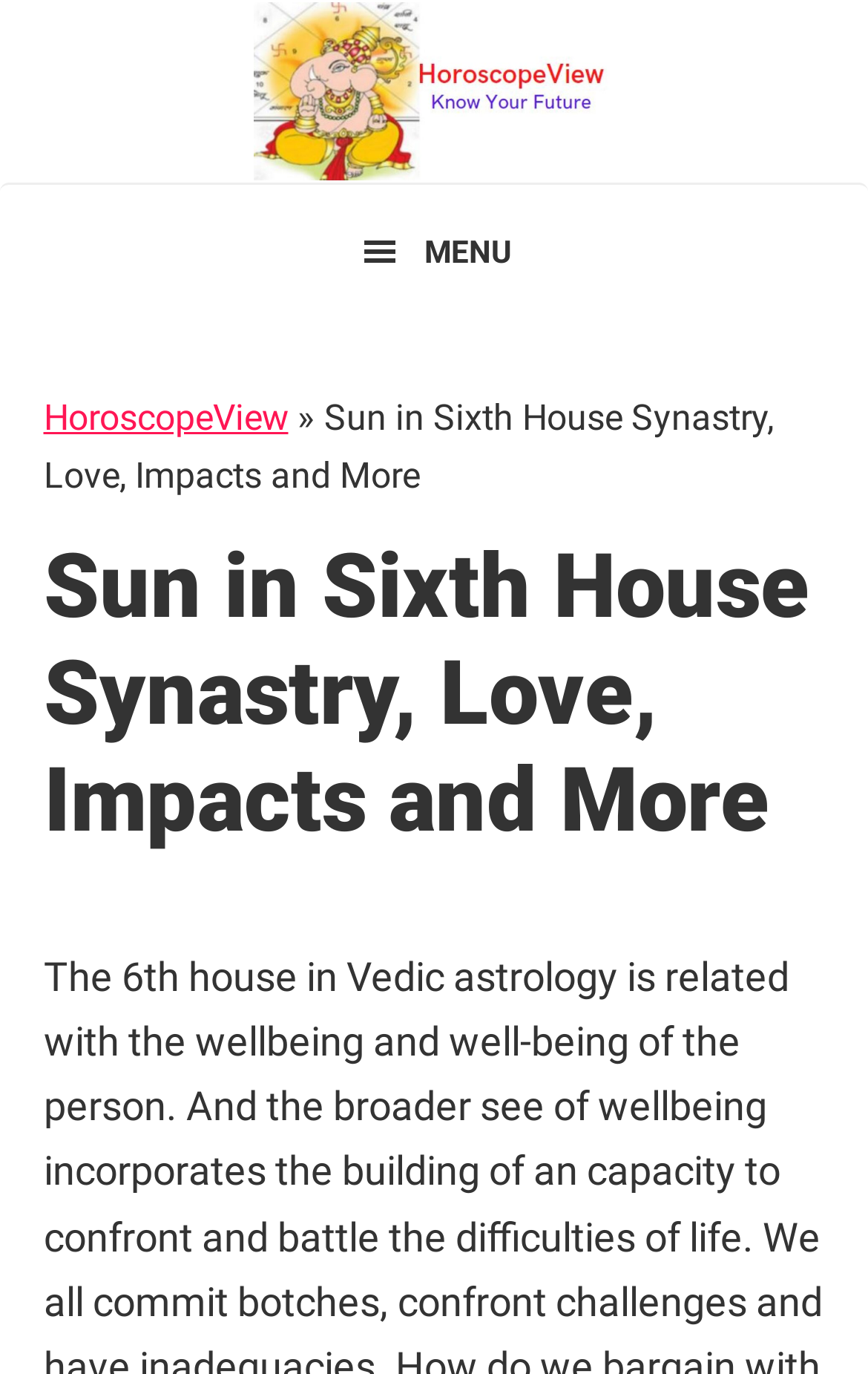What is the purpose of the 'Skip to main content' link? Analyze the screenshot and reply with just one word or a short phrase.

To skip to main content